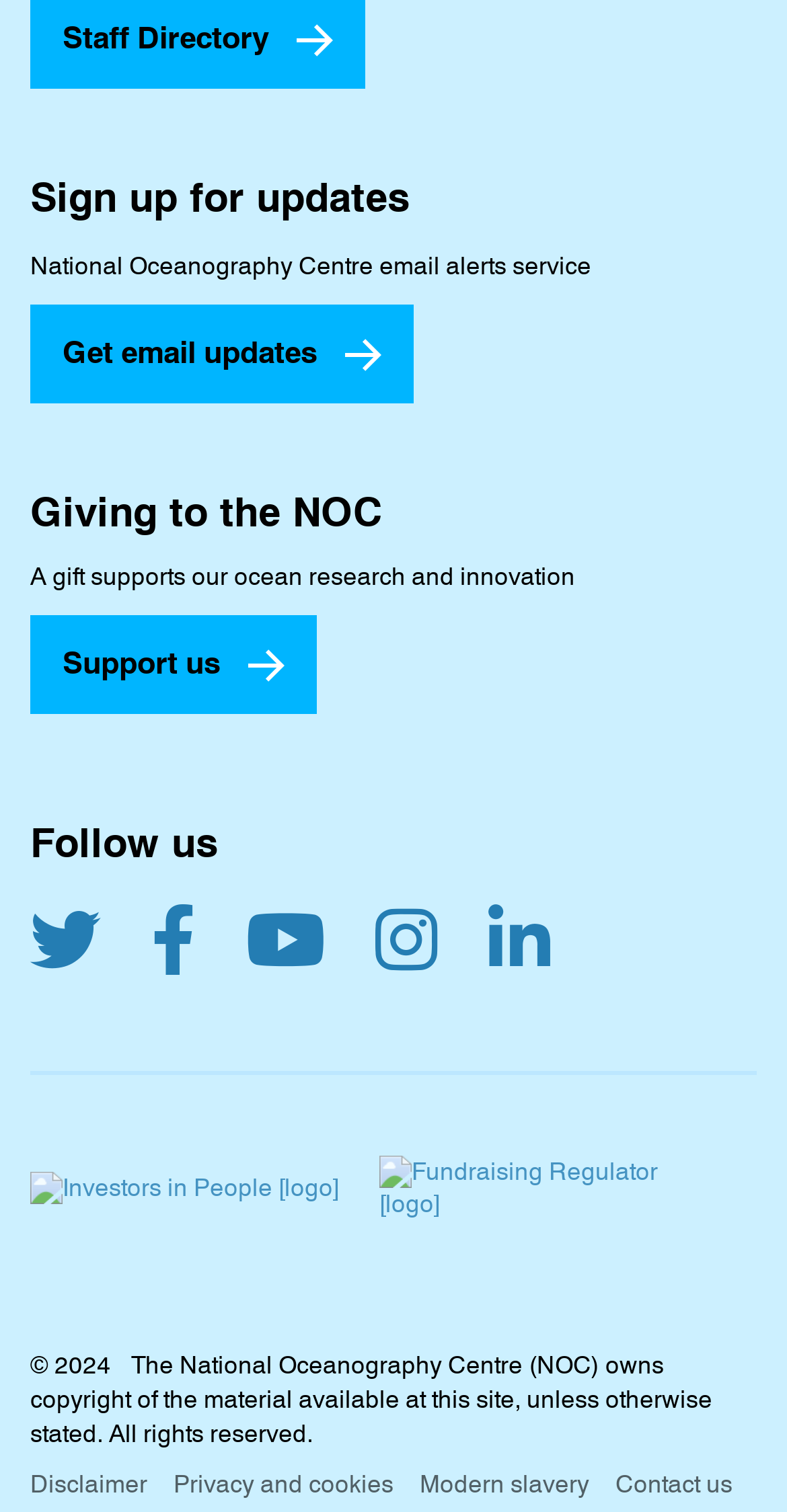Locate the UI element described by Funny in the provided webpage screenshot. Return the bounding box coordinates in the format (top-left x, top-left y, bottom-right x, bottom-right y), ensuring all values are between 0 and 1.

None